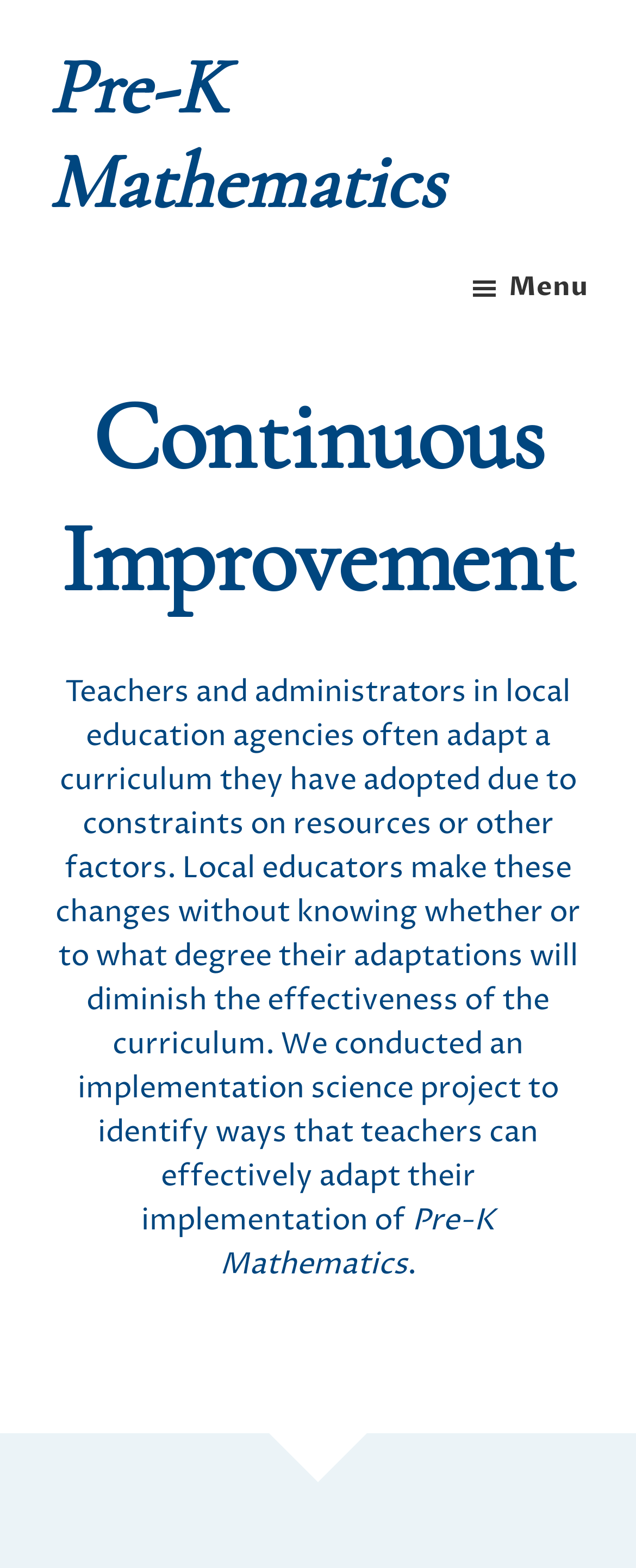Carefully observe the image and respond to the question with a detailed answer:
What is the purpose of the button with a menu icon?

The button with a menu icon is not pressed and not expanded, indicating that it can be clicked to expand a menu, which is a common functionality of such buttons.